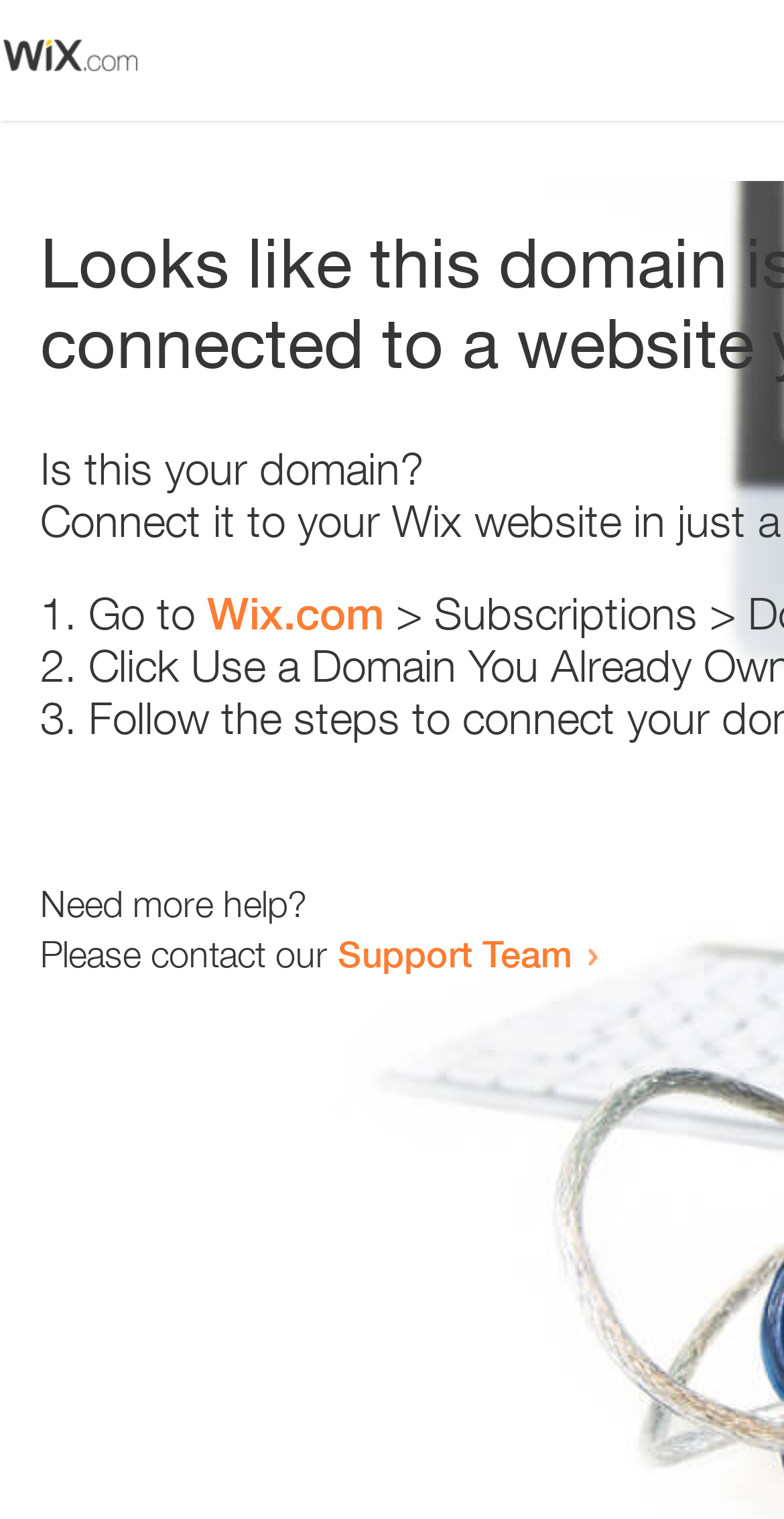Can you find and generate the webpage's heading?

Looks like this domain isn't
connected to a website yet